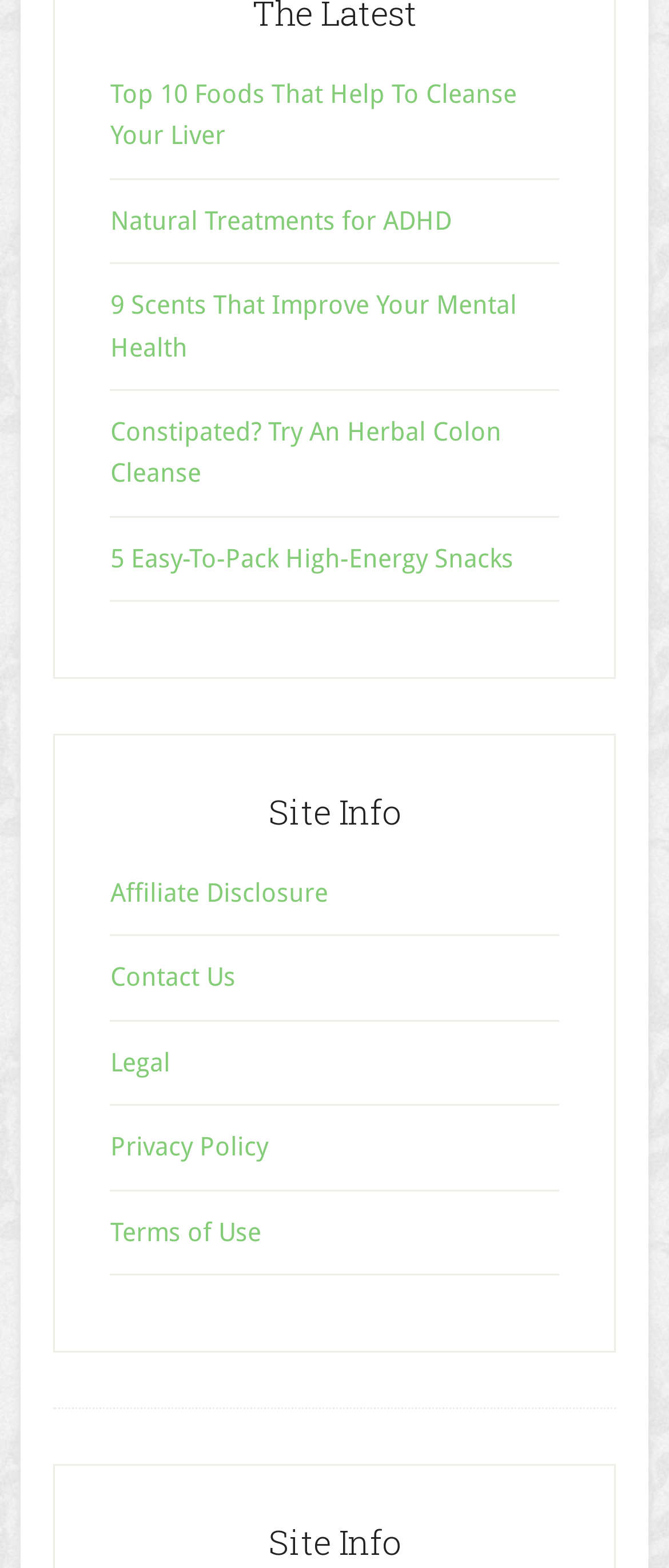Find the bounding box coordinates of the element to click in order to complete this instruction: "Read about Top 10 Foods That Help To Cleanse Your Liver". The bounding box coordinates must be four float numbers between 0 and 1, denoted as [left, top, right, bottom].

[0.165, 0.05, 0.772, 0.097]